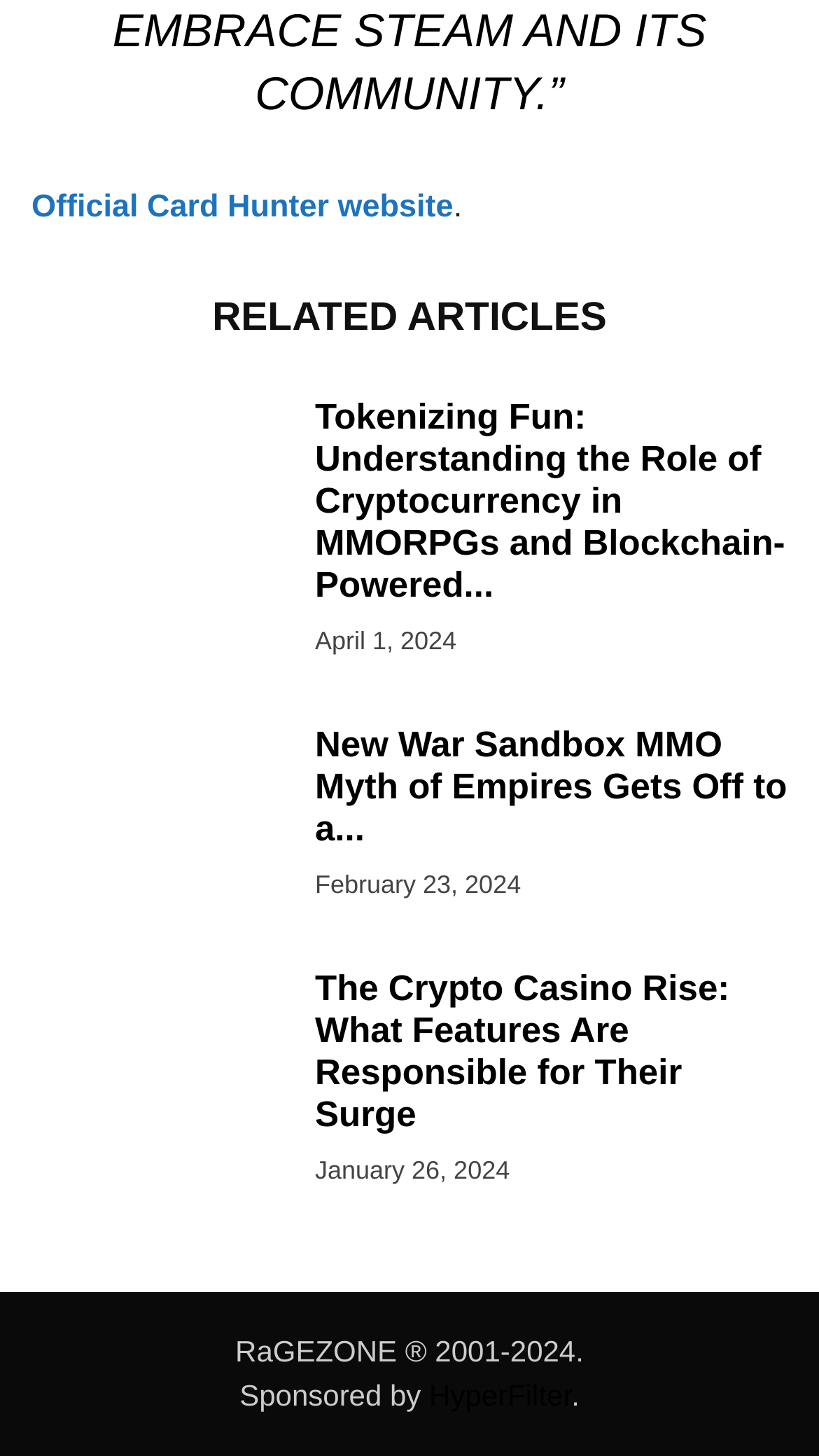Please find the bounding box coordinates of the element that must be clicked to perform the given instruction: "Read the article about Tokenizing Fun". The coordinates should be four float numbers from 0 to 1, i.e., [left, top, right, bottom].

[0.385, 0.273, 0.962, 0.417]